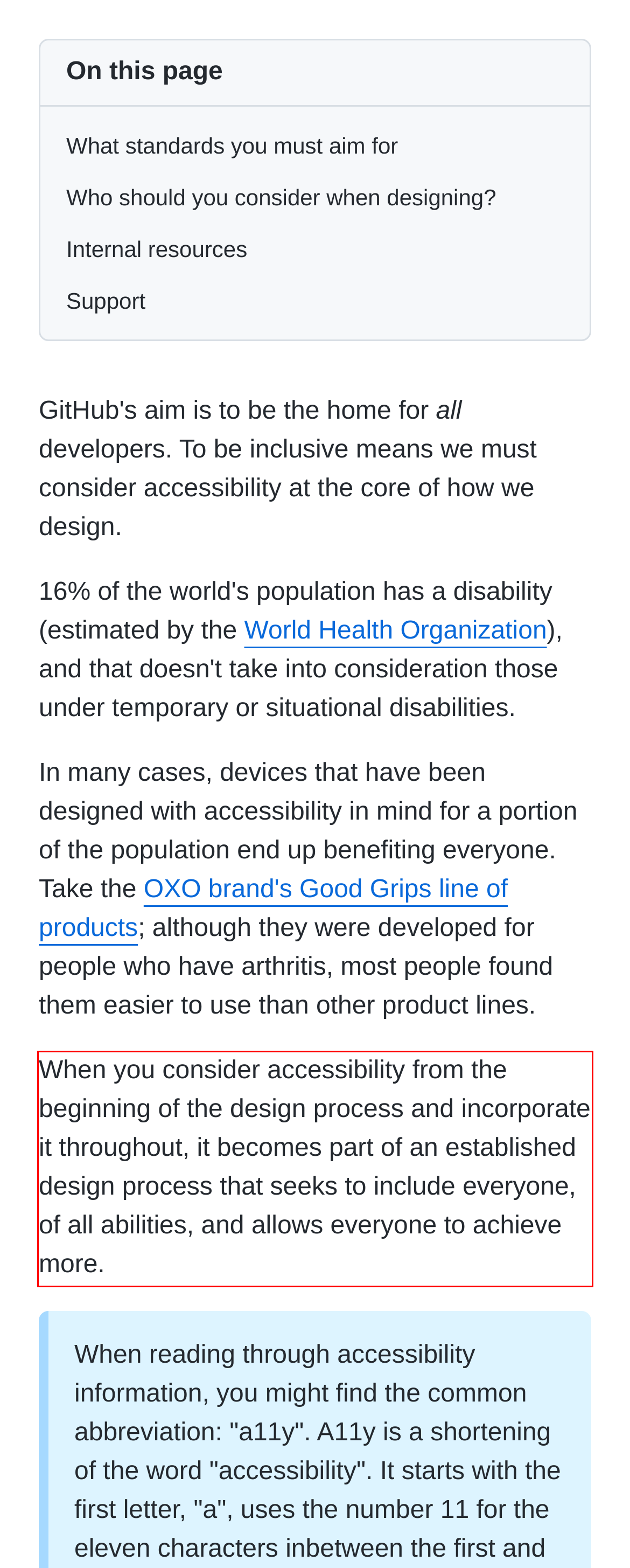Analyze the screenshot of the webpage and extract the text from the UI element that is inside the red bounding box.

When you consider accessibility from the beginning of the design process and incorporate it throughout, it becomes part of an established design process that seeks to include everyone, of all abilities, and allows everyone to achieve more.